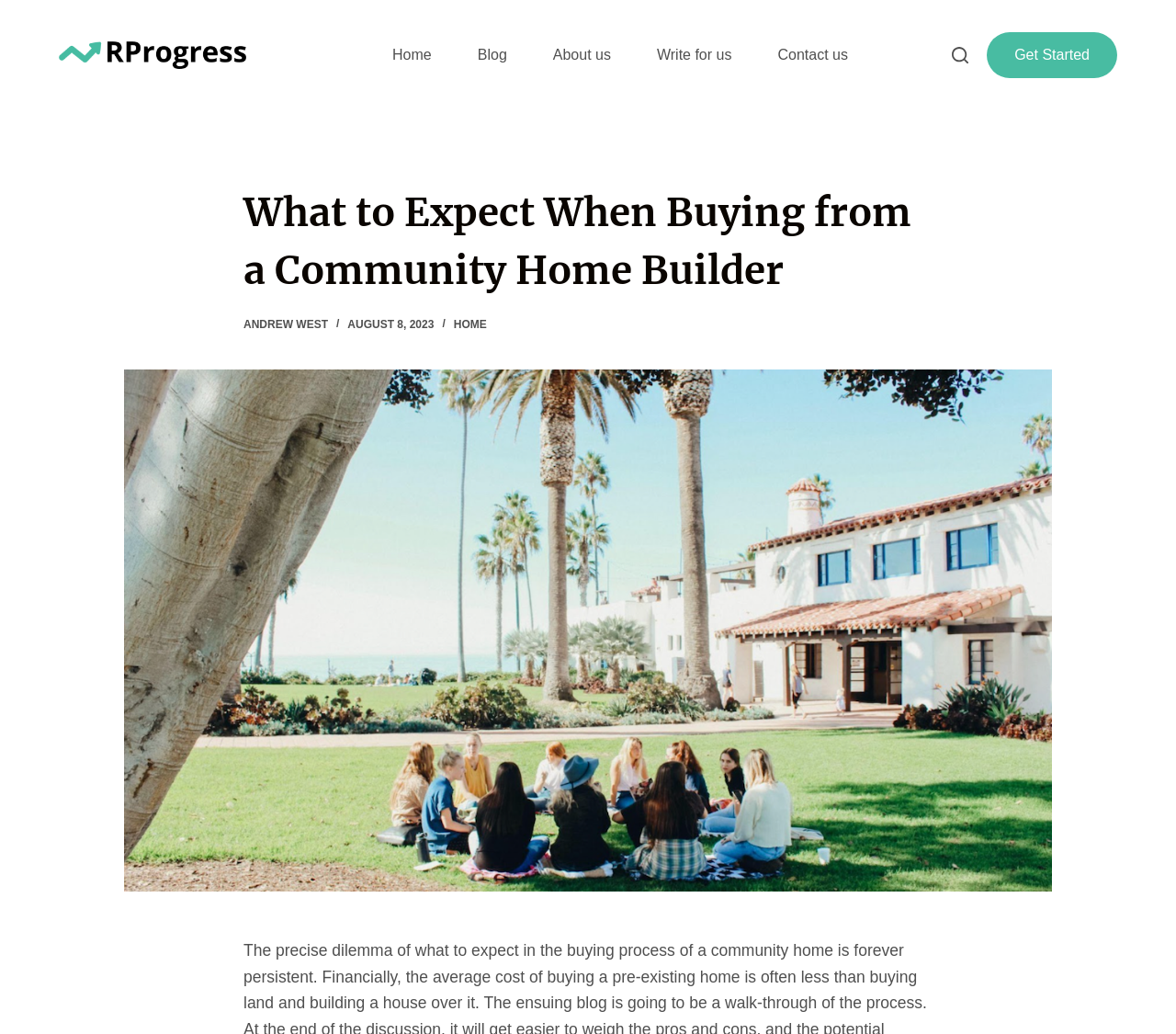What is the purpose of the 'Search' button? Using the information from the screenshot, answer with a single word or phrase.

To search the website